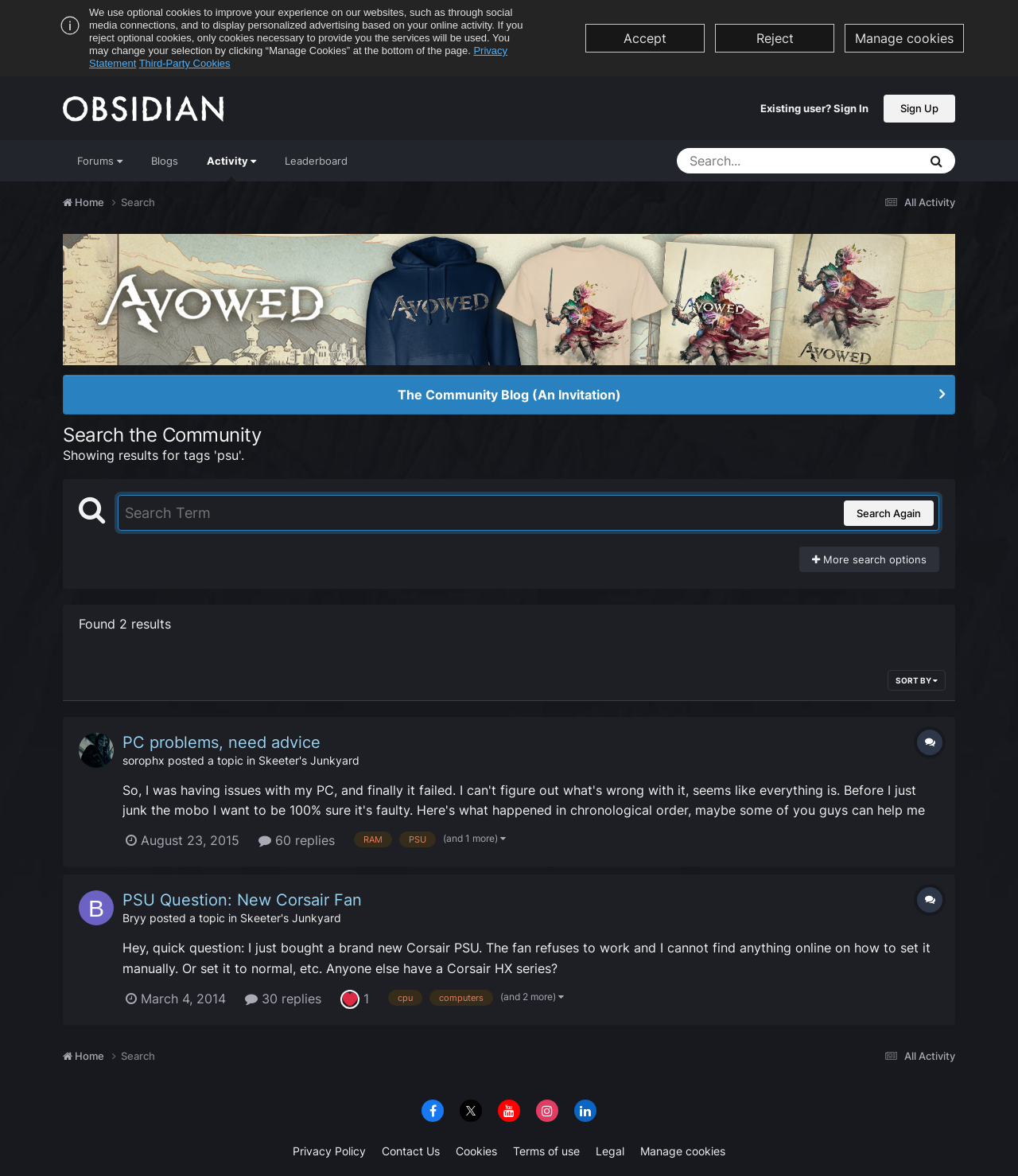What is the username of the person who posted the second search result?
With the help of the image, please provide a detailed response to the question.

I looked at the username next to the heading of the second search result and found that it is 'Bryy'.